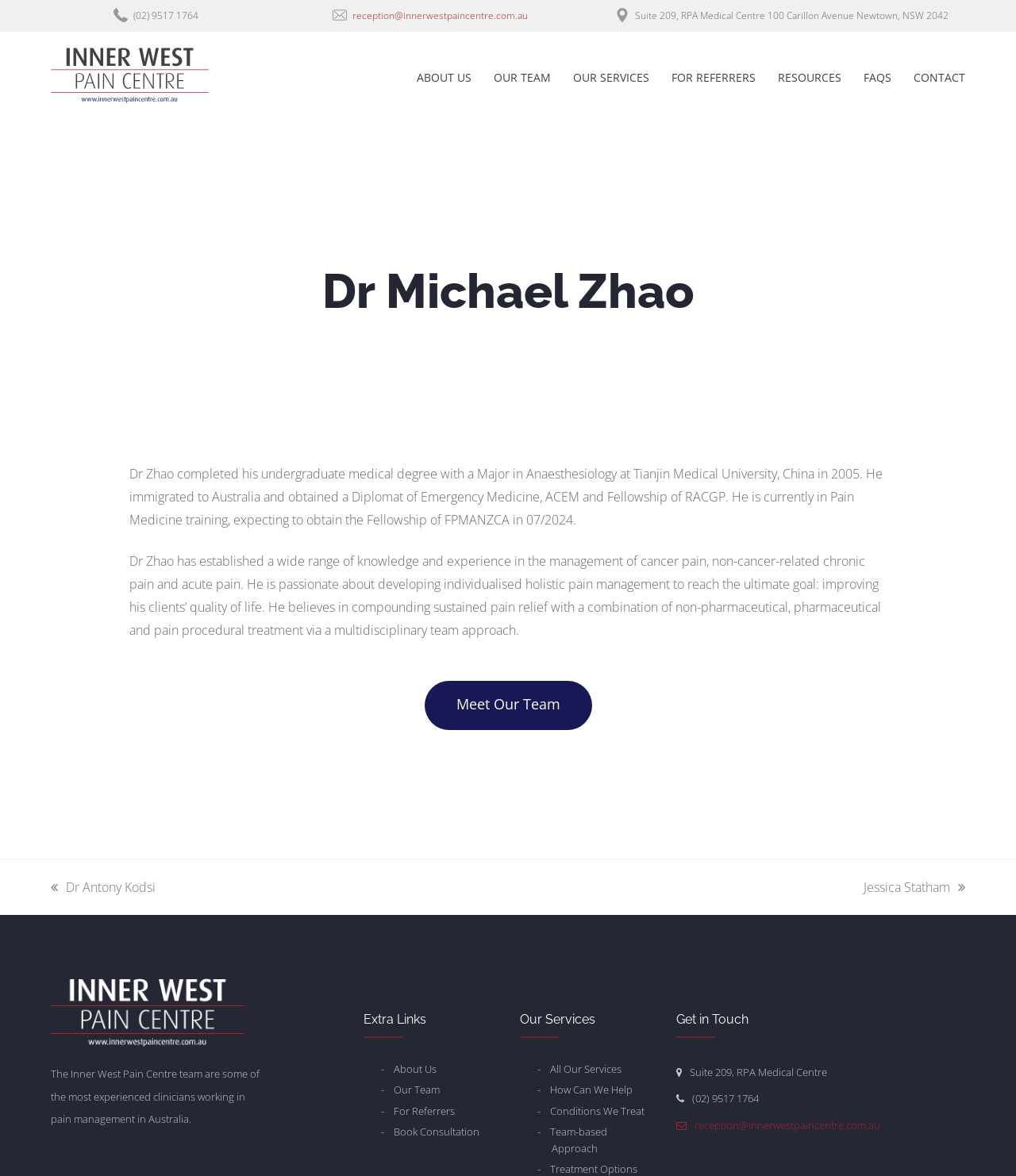How many links are there in the 'Extra Links' section?
Refer to the image and provide a detailed answer to the question.

The 'Extra Links' section has four links, which are 'About Us', 'Our Team', 'For Referrers', and 'Book Consultation'.